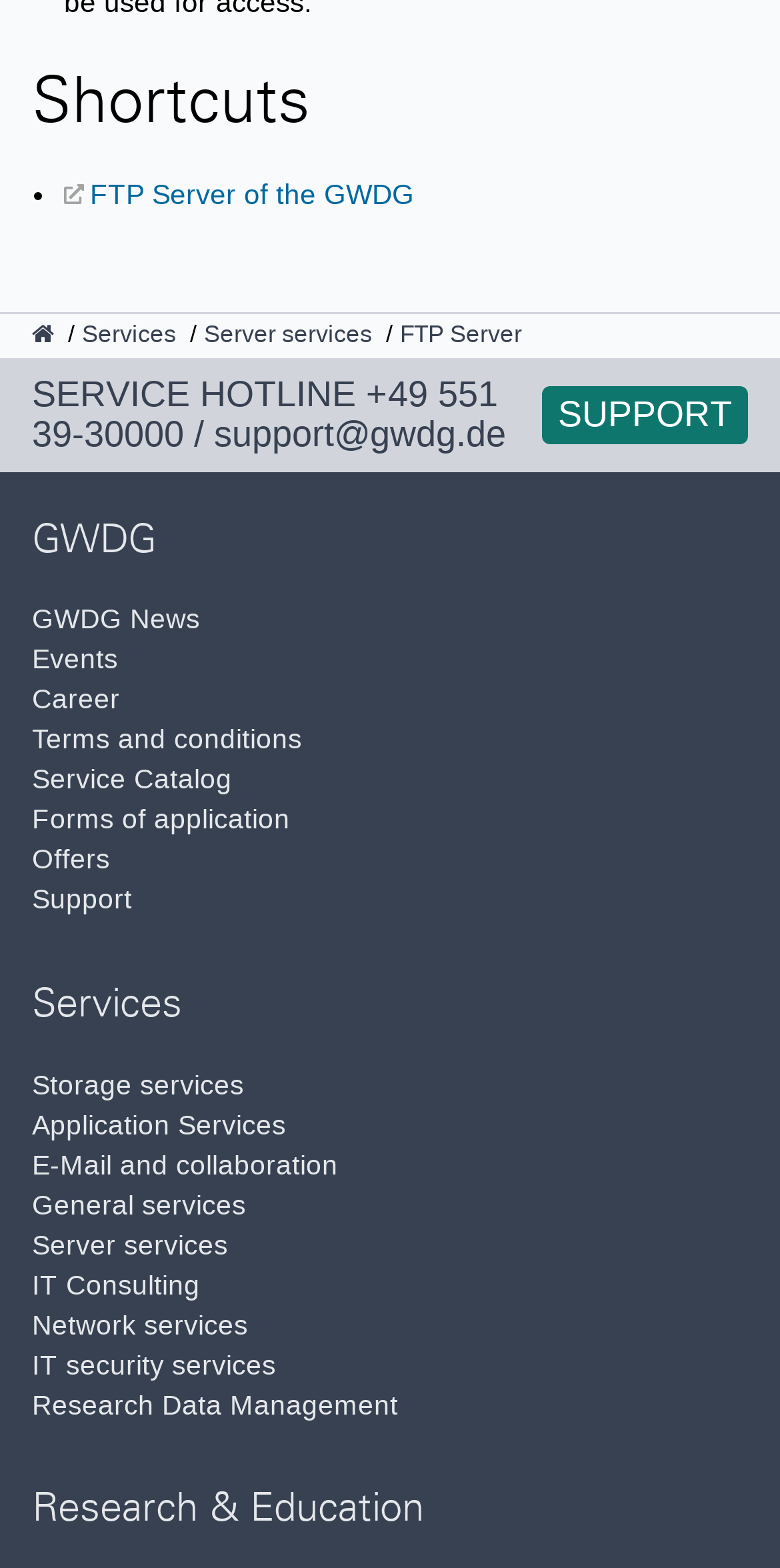Please specify the bounding box coordinates of the clickable region necessary for completing the following instruction: "Contact the service hotline". The coordinates must consist of four float numbers between 0 and 1, i.e., [left, top, right, bottom].

[0.041, 0.238, 0.638, 0.29]